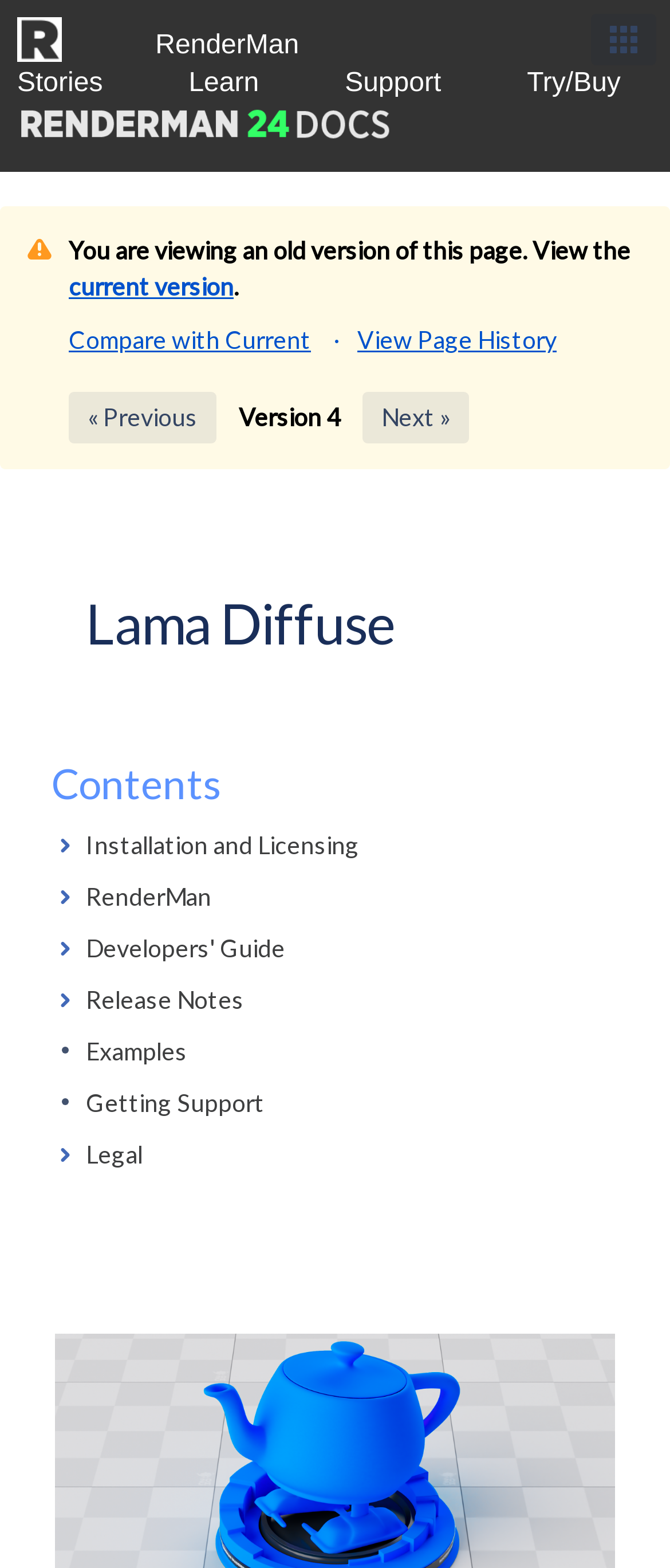Please determine the bounding box coordinates of the clickable area required to carry out the following instruction: "Click Examples". The coordinates must be four float numbers between 0 and 1, represented as [left, top, right, bottom].

[0.128, 0.662, 0.279, 0.68]